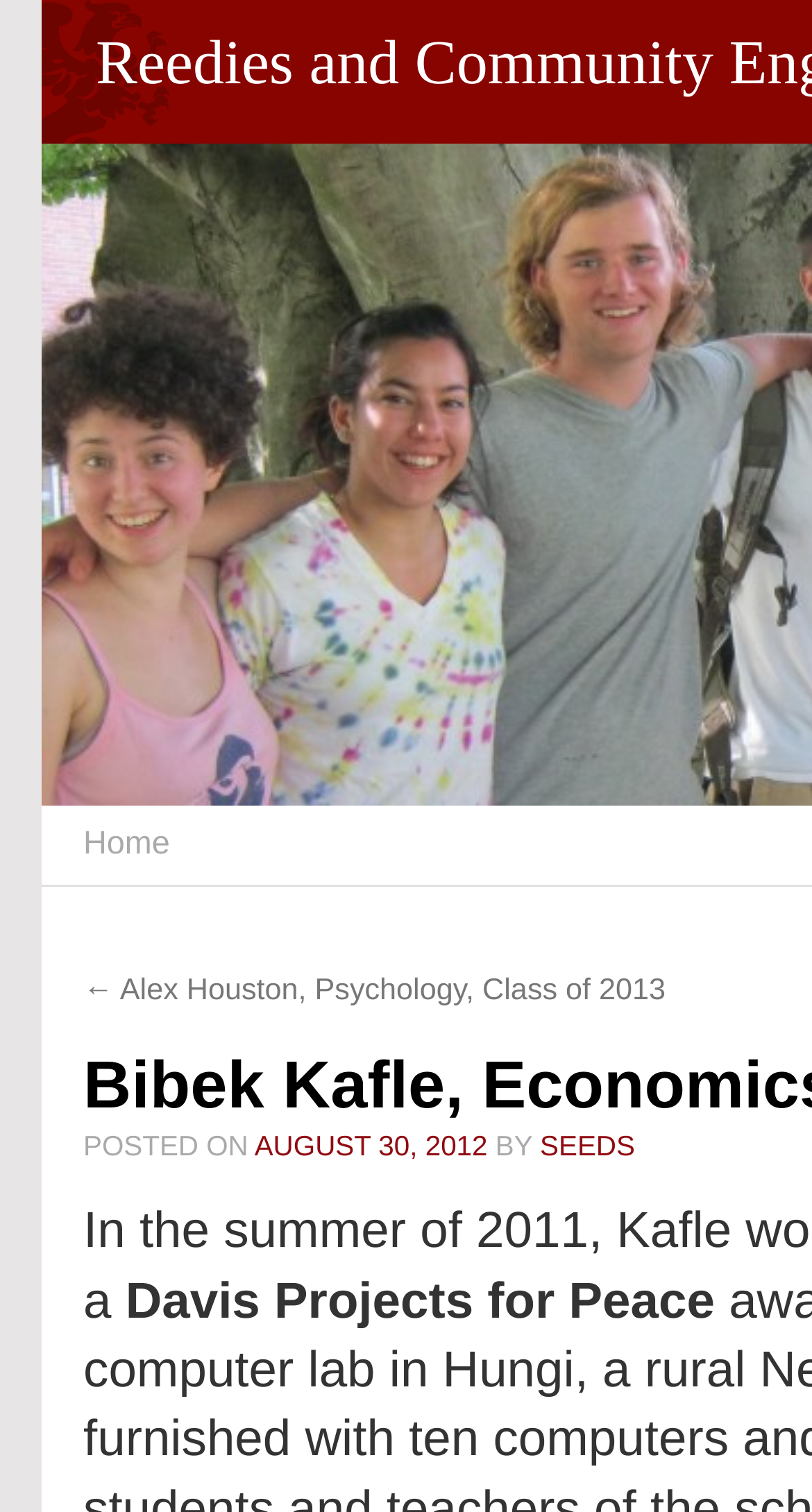Give an extensive and precise description of the webpage.

The webpage is about Bibek Kafle, an economics student from the class of 2013, and his community engagement. At the top-left corner, there is a "Skip to content" link, followed by a "Home" link. To the right of the "Home" link, there is a link to the previous profile, "← Alex Houston, Psychology, Class of 2013". 

Below these links, there is a section with the title "POSTED ON" and a date "AUGUST 30, 2012" to its right. Further to the right, there is a "BY" label, followed by a link to "SEEDS". 

The main content of the webpage starts with a small "a" label, followed by a text describing Bibek Kafle's project, "Davis Projects for Peace", which is about developing a computer lab in a rural Nepali village called Hungi, alongside Suraj Pant, a Davis Projects for Peace award recipient, in the summer of 2011.